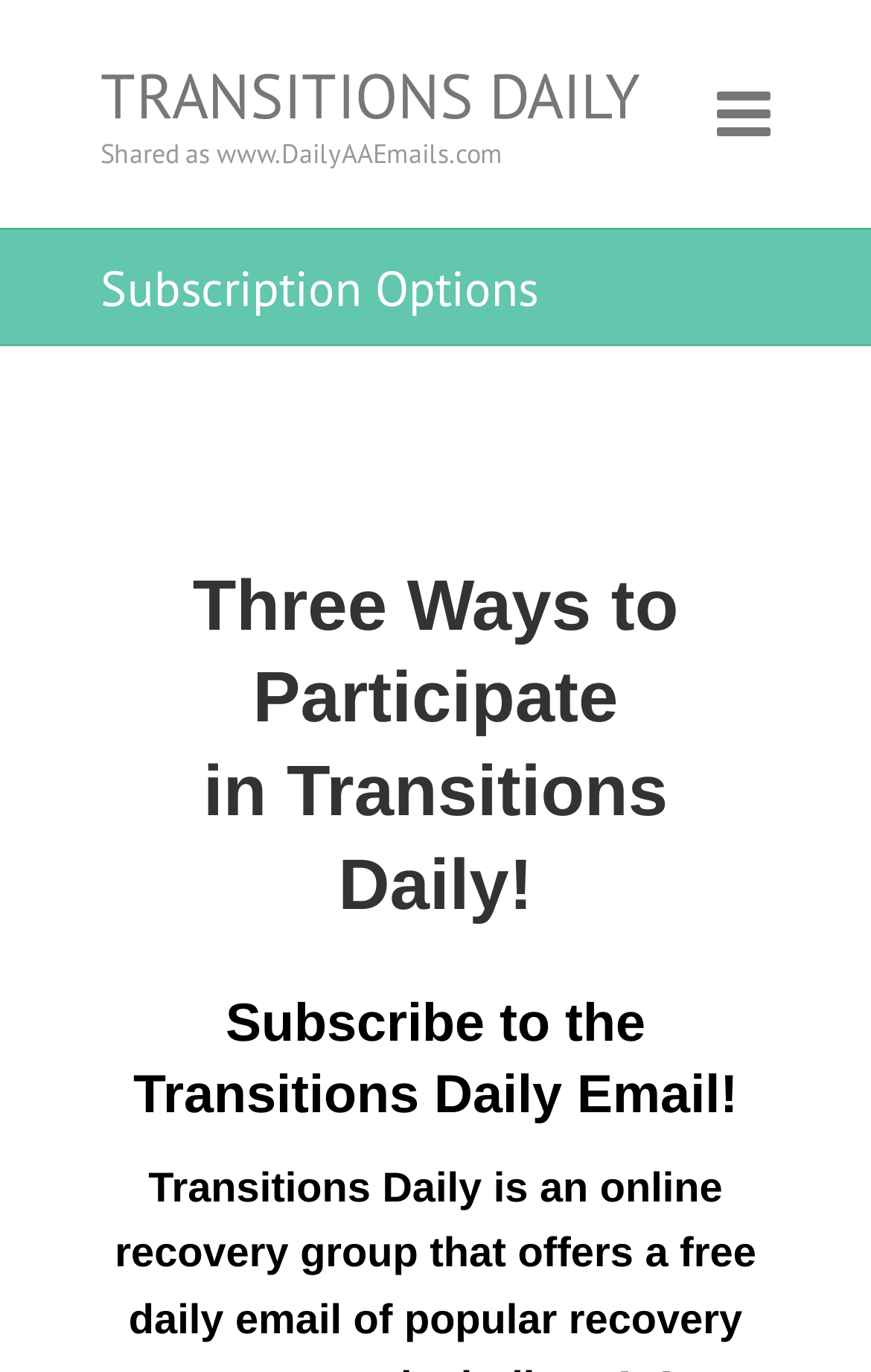Is the website providing a subscription service?
Look at the screenshot and respond with a single word or phrase.

Yes